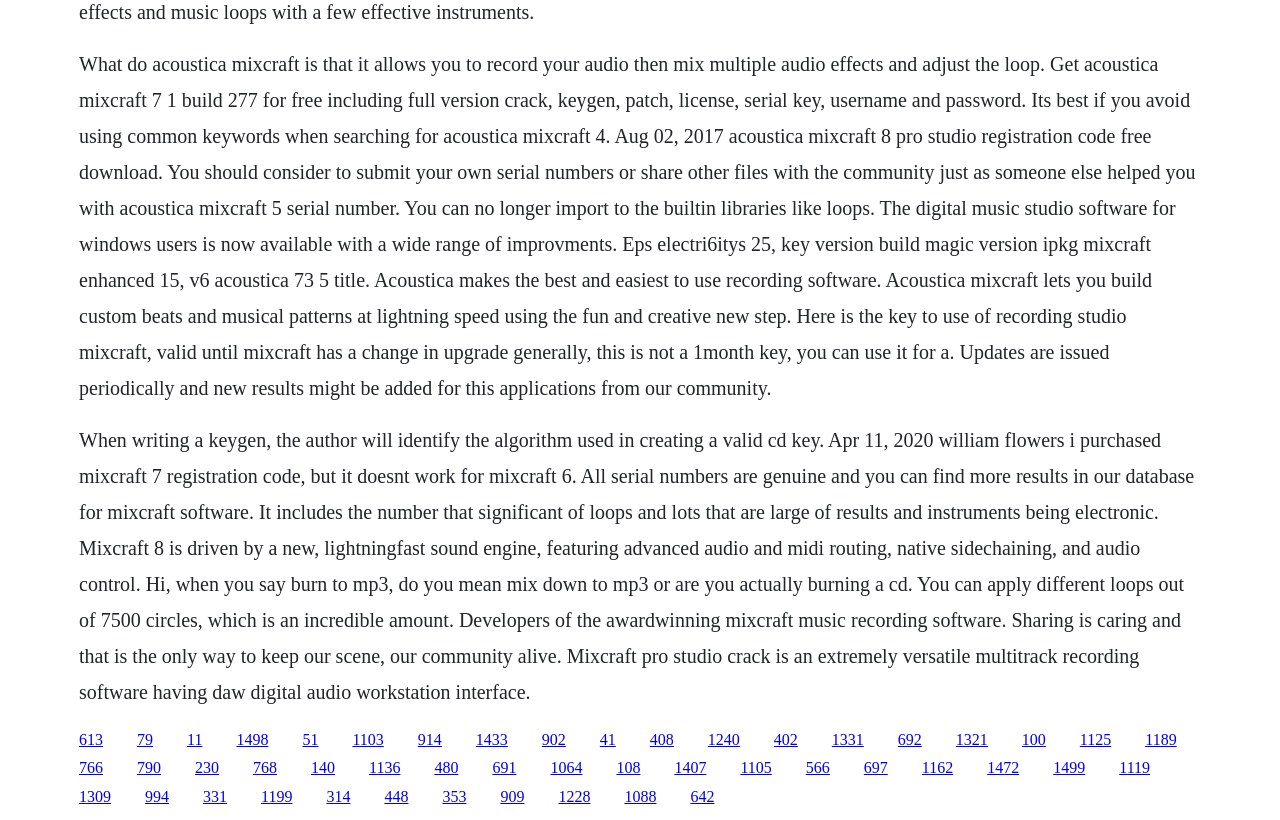Please identify the bounding box coordinates of the clickable area that will fulfill the following instruction: "Click the link '79'". The coordinates should be in the format of four float numbers between 0 and 1, i.e., [left, top, right, bottom].

[0.107, 0.891, 0.12, 0.912]